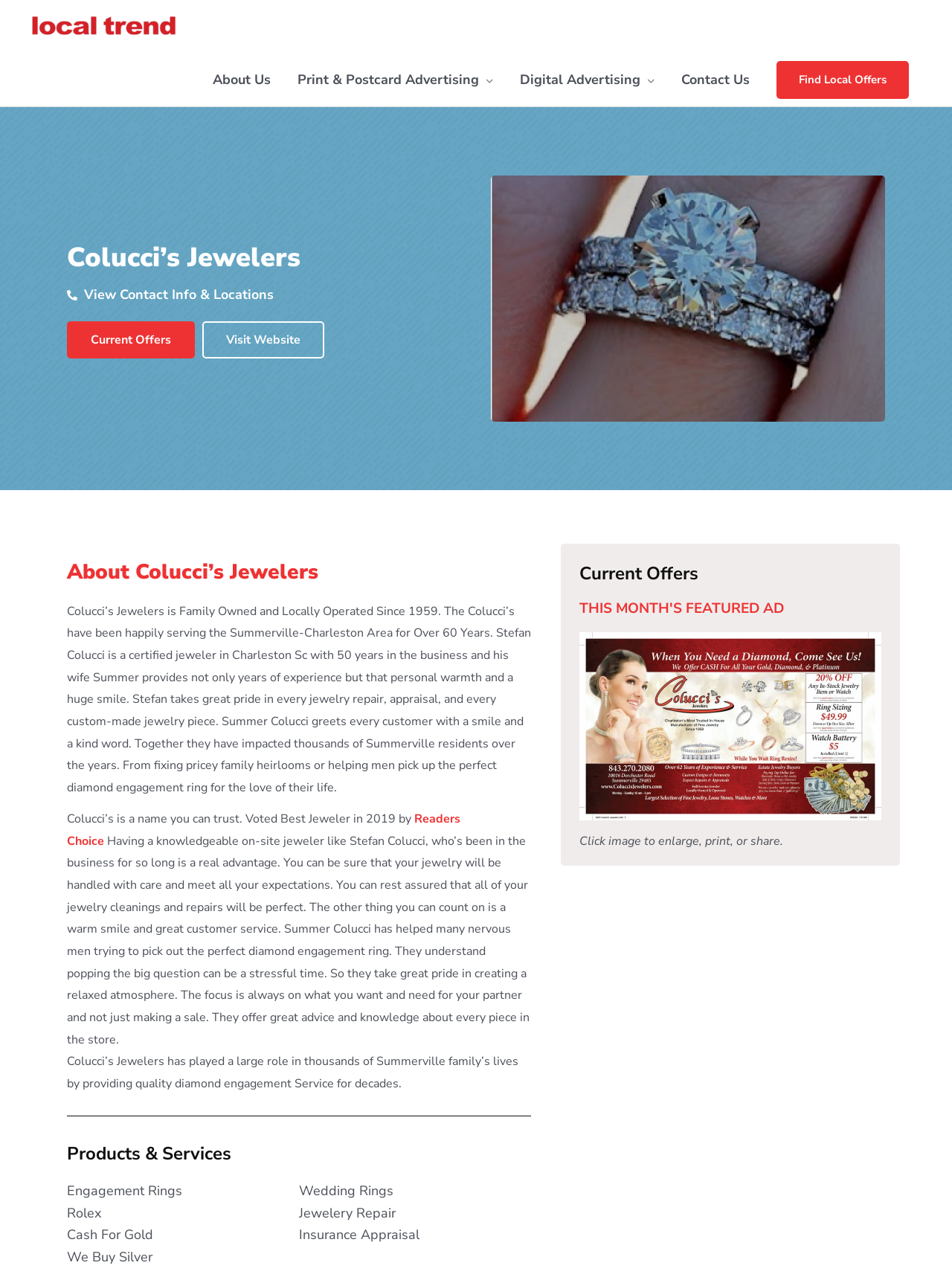Show the bounding box coordinates of the element that should be clicked to complete the task: "Learn more about Colucci's Jewelers".

[0.07, 0.187, 0.484, 0.217]